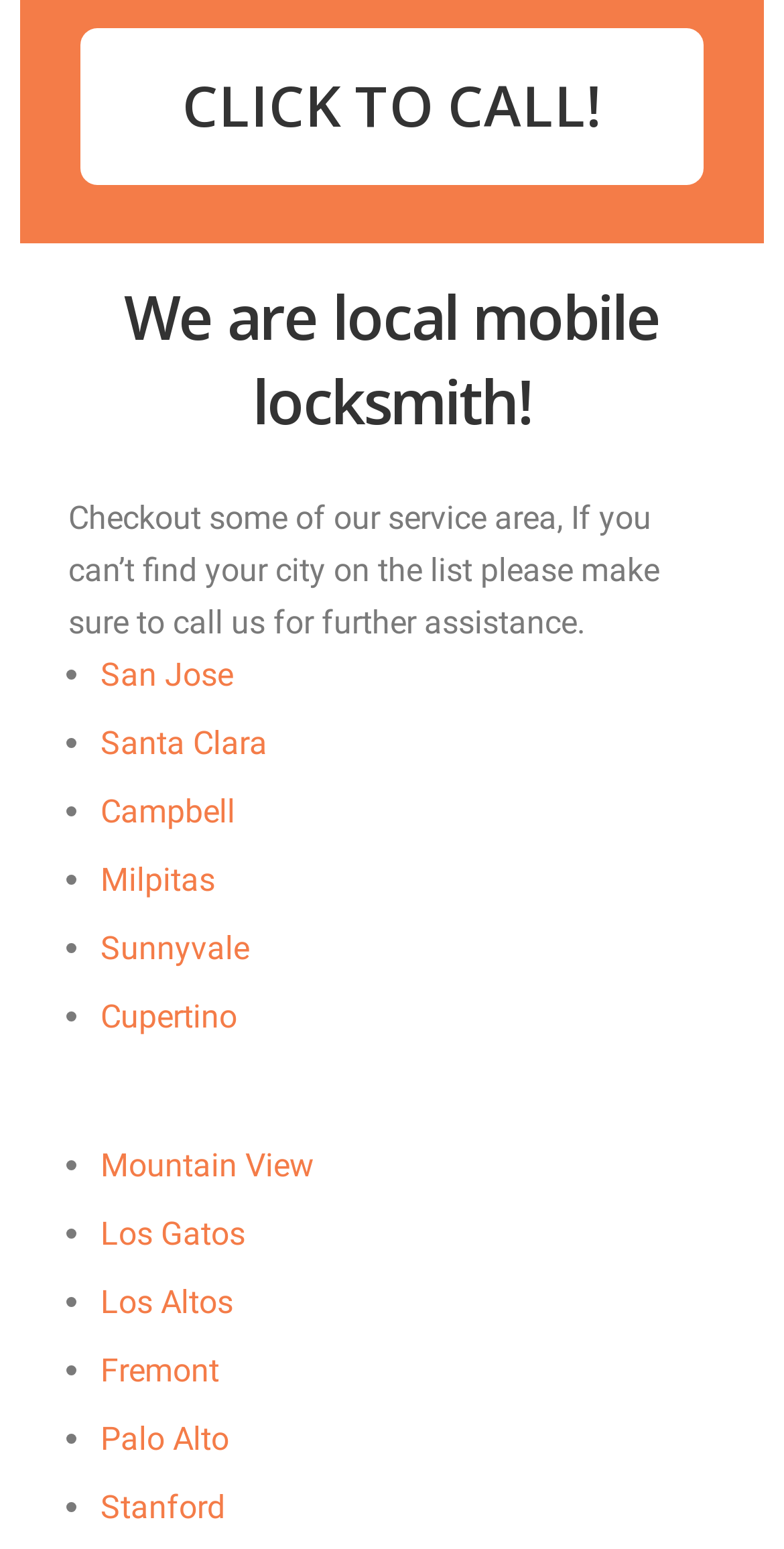Please locate the bounding box coordinates of the element's region that needs to be clicked to follow the instruction: "Click to call the locksmith". The bounding box coordinates should be provided as four float numbers between 0 and 1, i.e., [left, top, right, bottom].

[0.103, 0.018, 0.897, 0.12]